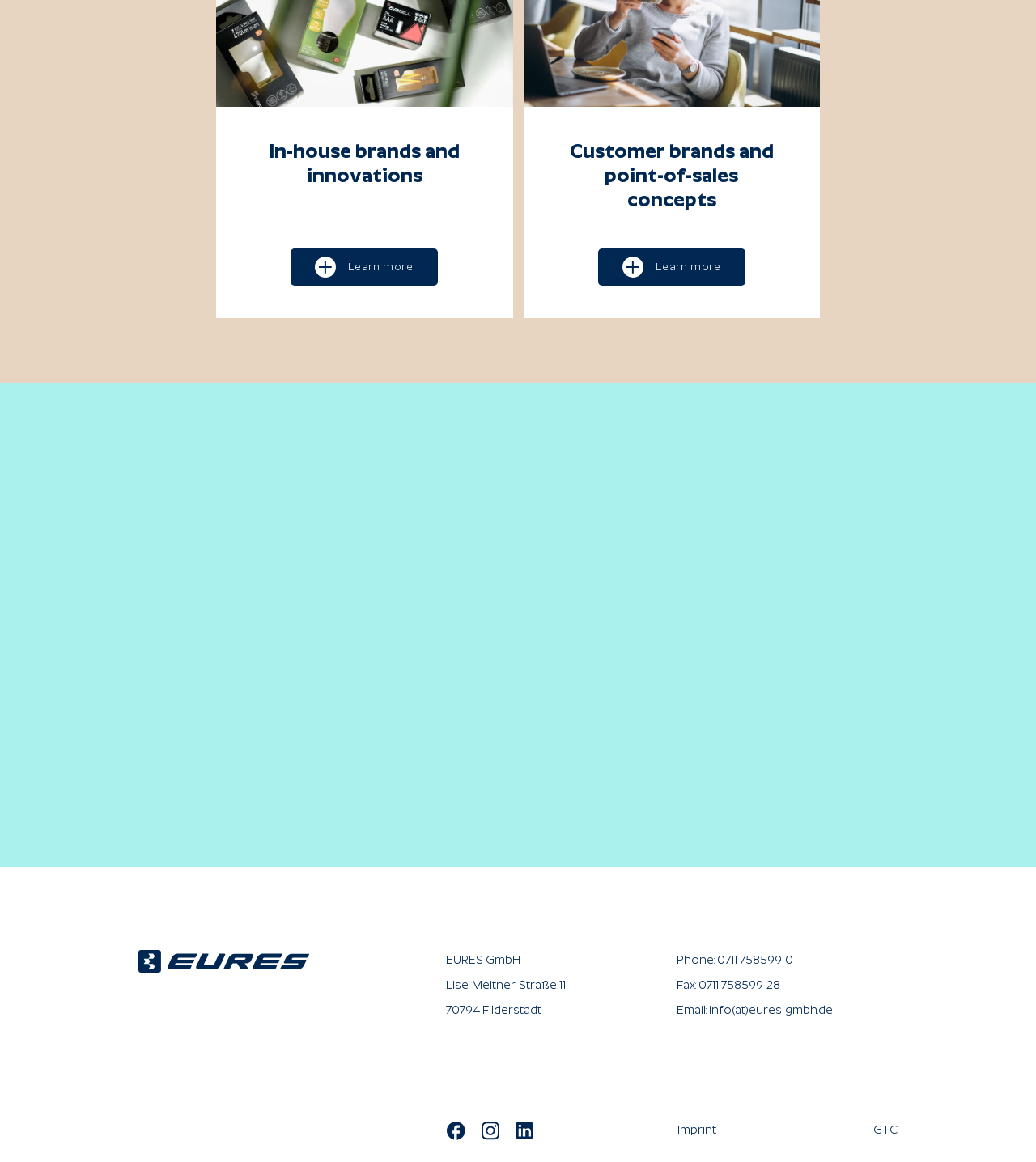Please specify the bounding box coordinates of the region to click in order to perform the following instruction: "Learn more about in-house brands and innovations".

[0.281, 0.283, 0.422, 0.315]